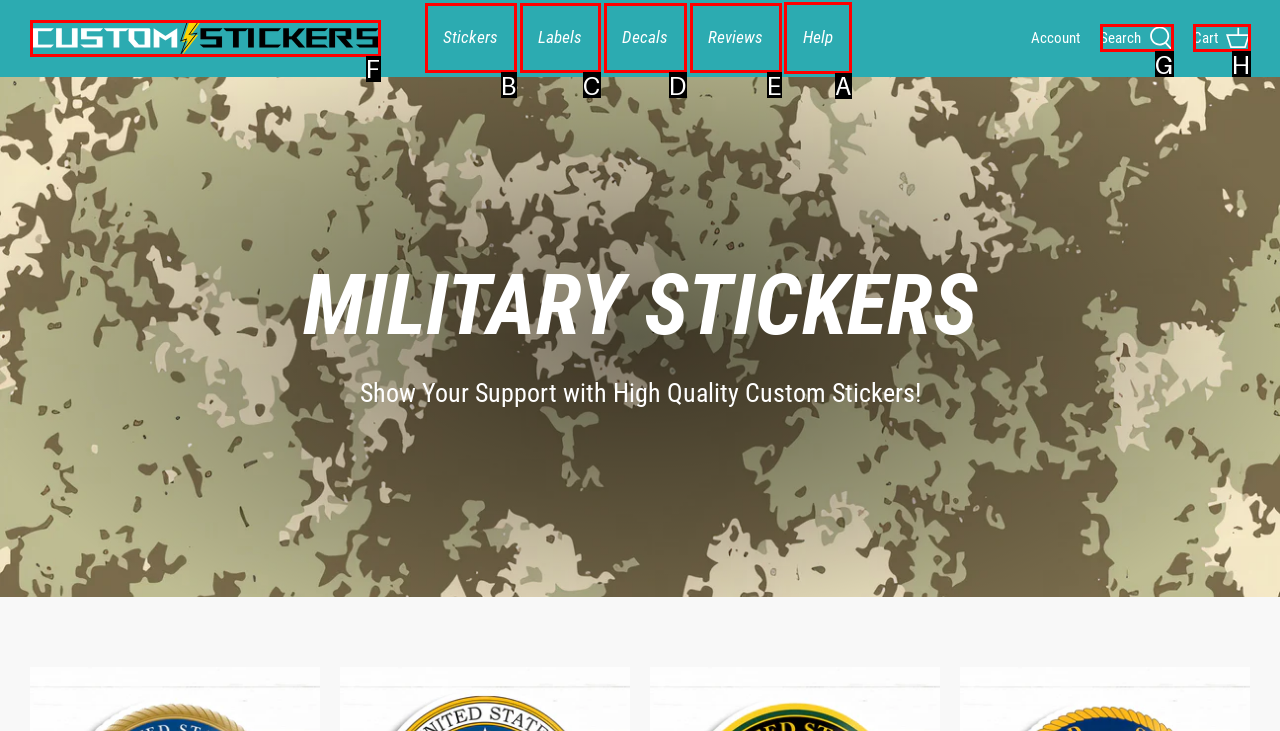What is the letter of the UI element you should click to go to help page? Provide the letter directly.

A